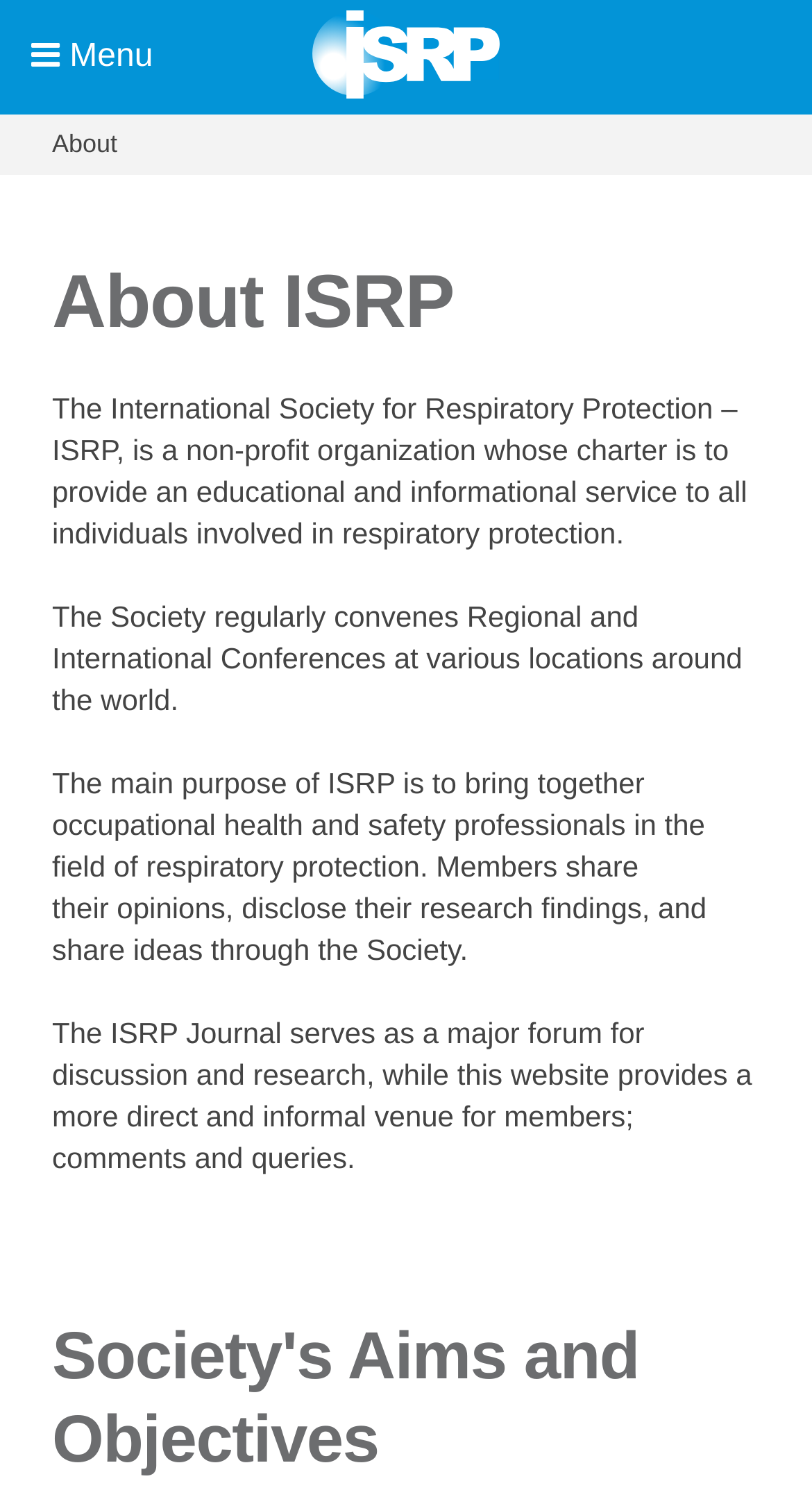Locate the bounding box of the UI element with the following description: "Menu".

[0.0, 0.0, 0.227, 0.076]